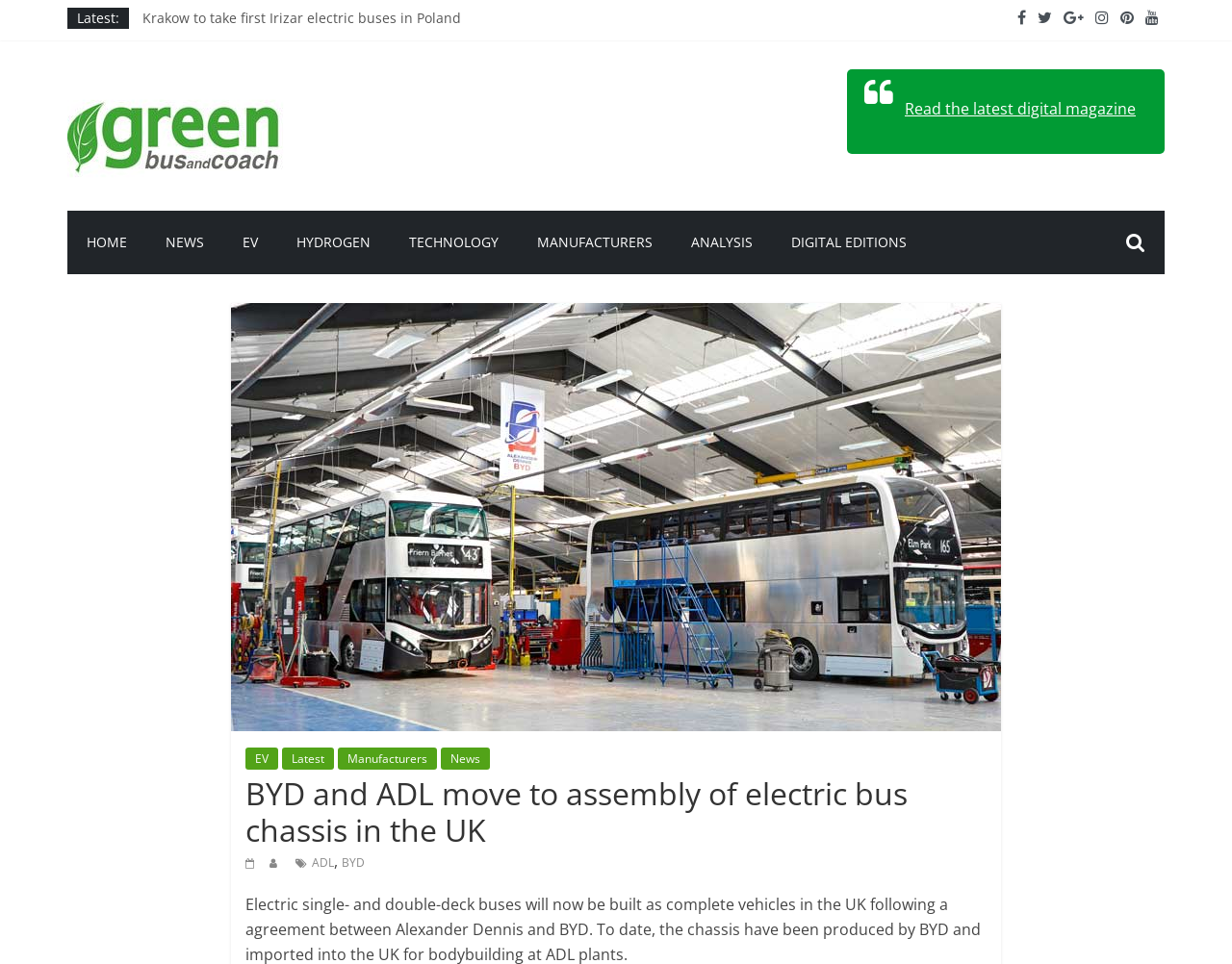Generate the text content of the main headline of the webpage.

BYD and ADL move to assembly of electric bus chassis in the UK